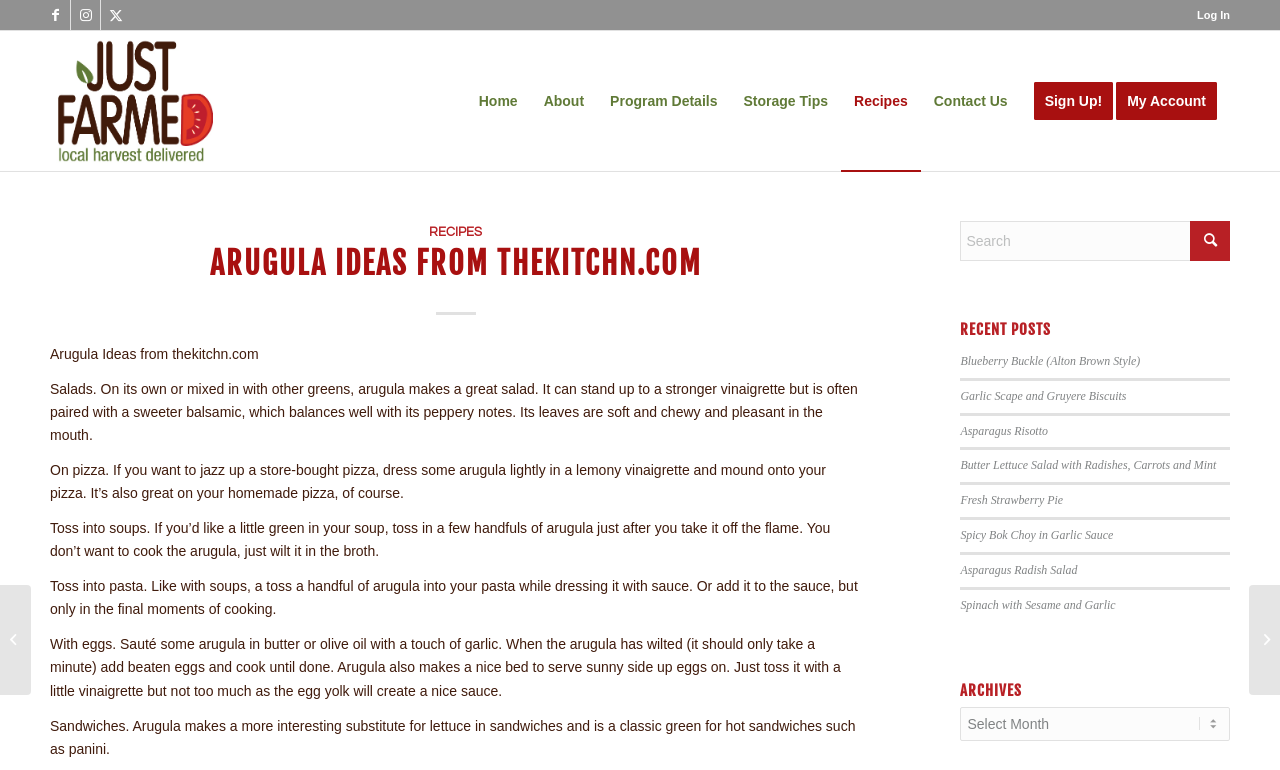What is the purpose of the menu at the top of the webpage?
Based on the screenshot, provide your answer in one word or phrase.

To navigate the website